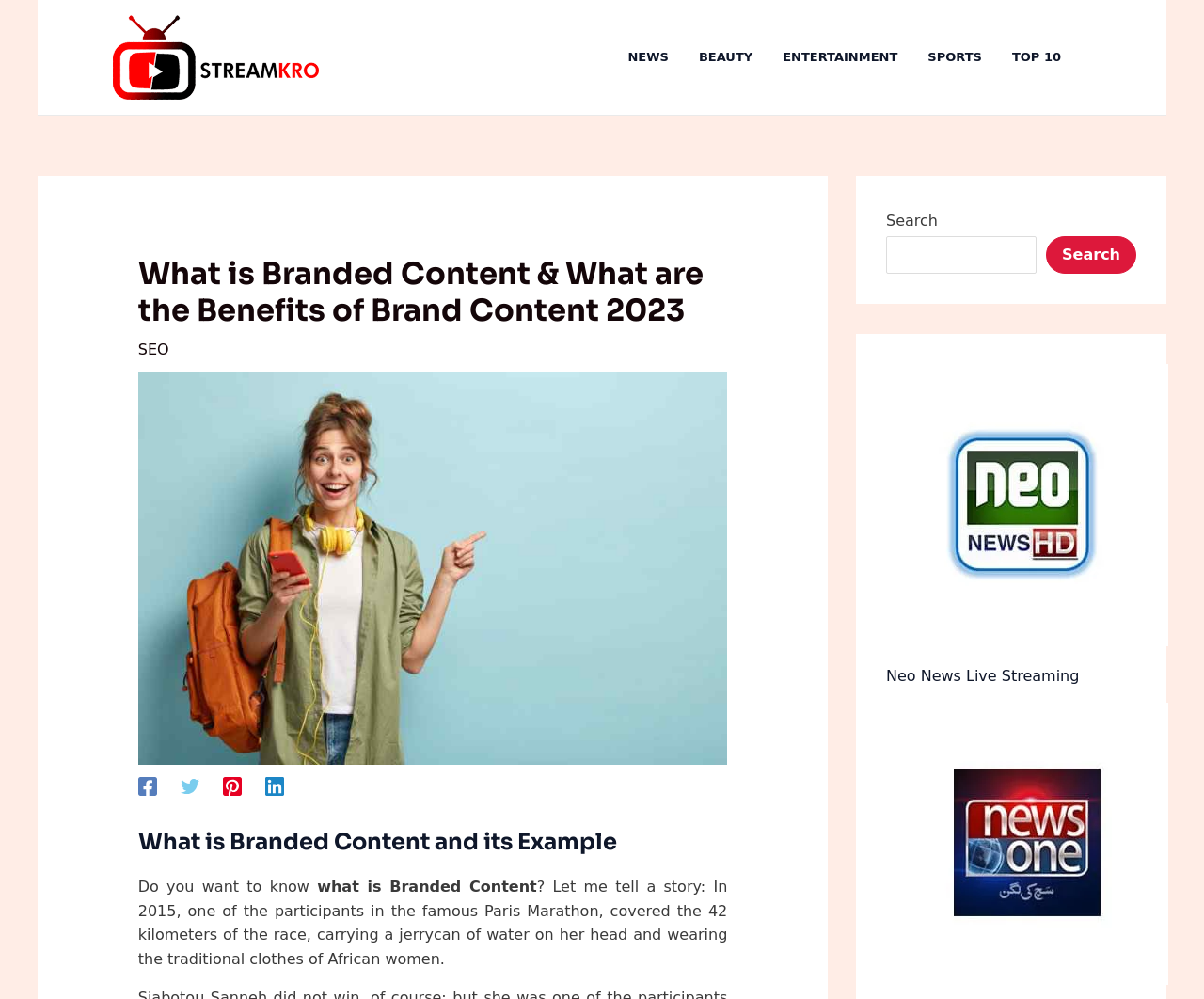How many social media links are there?
Please craft a detailed and exhaustive response to the question.

There are 4 social media links, which are Facebook, Twitter, Pinterest, and Linkedin, located at the bottom left corner of the webpage, with bounding box coordinates of [0.115, 0.777, 0.13, 0.797], [0.15, 0.777, 0.165, 0.797], [0.185, 0.777, 0.201, 0.797], and [0.22, 0.777, 0.236, 0.797] respectively.